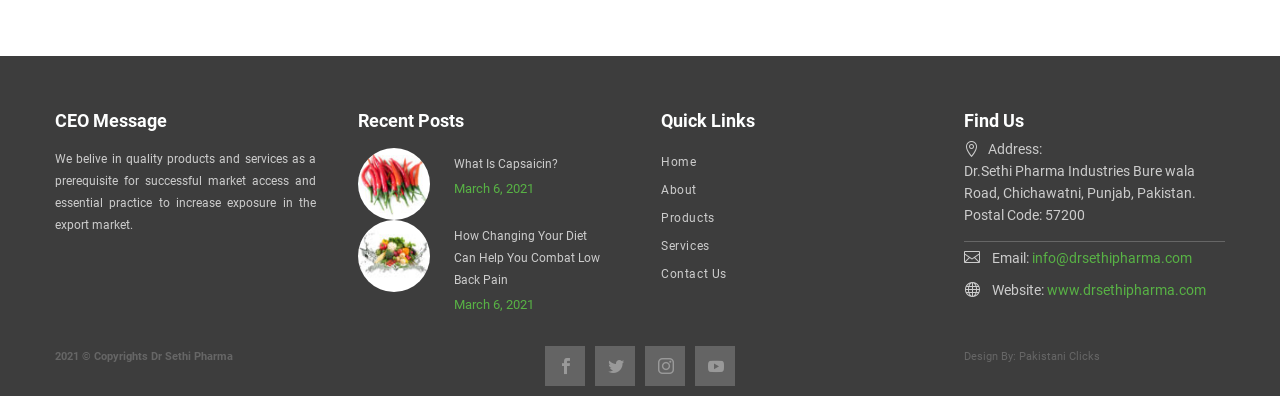Based on the element description Pakistani Clicks, identify the bounding box coordinates for the UI element. The coordinates should be in the format (top-left x, top-left y, bottom-right x, bottom-right y) and within the 0 to 1 range.

[0.796, 0.883, 0.859, 0.916]